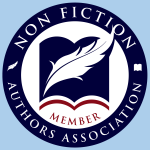Use a single word or phrase to answer the question: 
What color is the font of 'MEMBER'?

Red